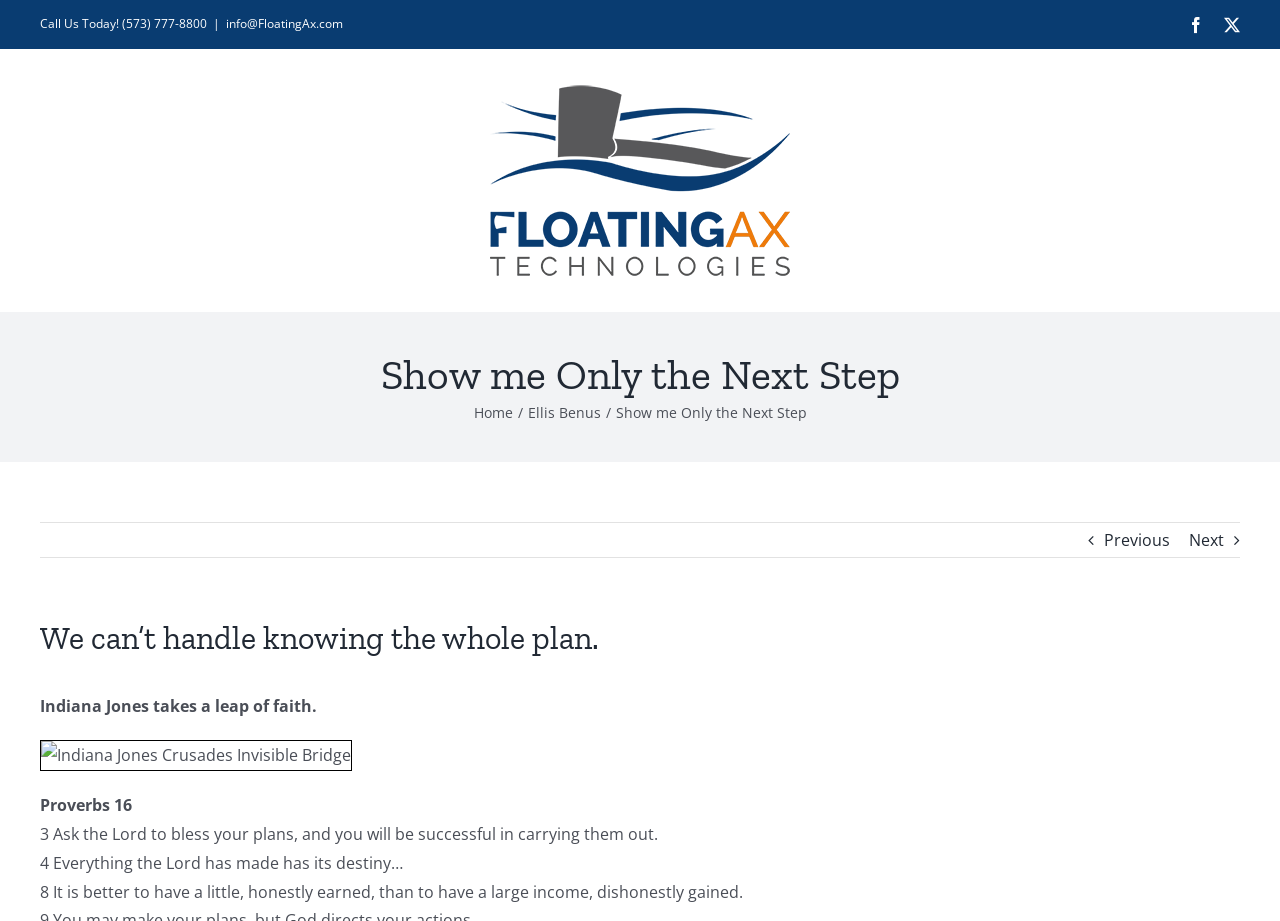Generate a thorough description of the webpage.

This webpage appears to be a personal website or blog, with a focus on inspirational and motivational content. At the top, there is a header section with a logo of "Floating Ax Technologies" on the left, accompanied by a phone number and email address. On the right side of the header, there are social media links, including Facebook.

Below the header, there is a page title bar with a heading that reads "Show me Only the Next Step". This is followed by a navigation menu with links to "Home" and "Ellis Benus". 

The main content of the page is divided into sections. The first section has a heading that says "We can’t handle knowing the whole plan." Below this, there is a paragraph of text that mentions Indiana Jones taking a leap of faith, accompanied by an image of Indiana Jones on an invisible bridge. 

The next section has a biblical quote from Proverbs 16:3, which says "Ask the Lord to bless your plans, and you will be successful in carrying them out." This is followed by two more quotes from Proverbs, one from verse 4 and another from verse 8. 

At the bottom of the page, there are navigation links to move to the previous or next page. Overall, the webpage has a simple and clean design, with a focus on presenting inspirational content.